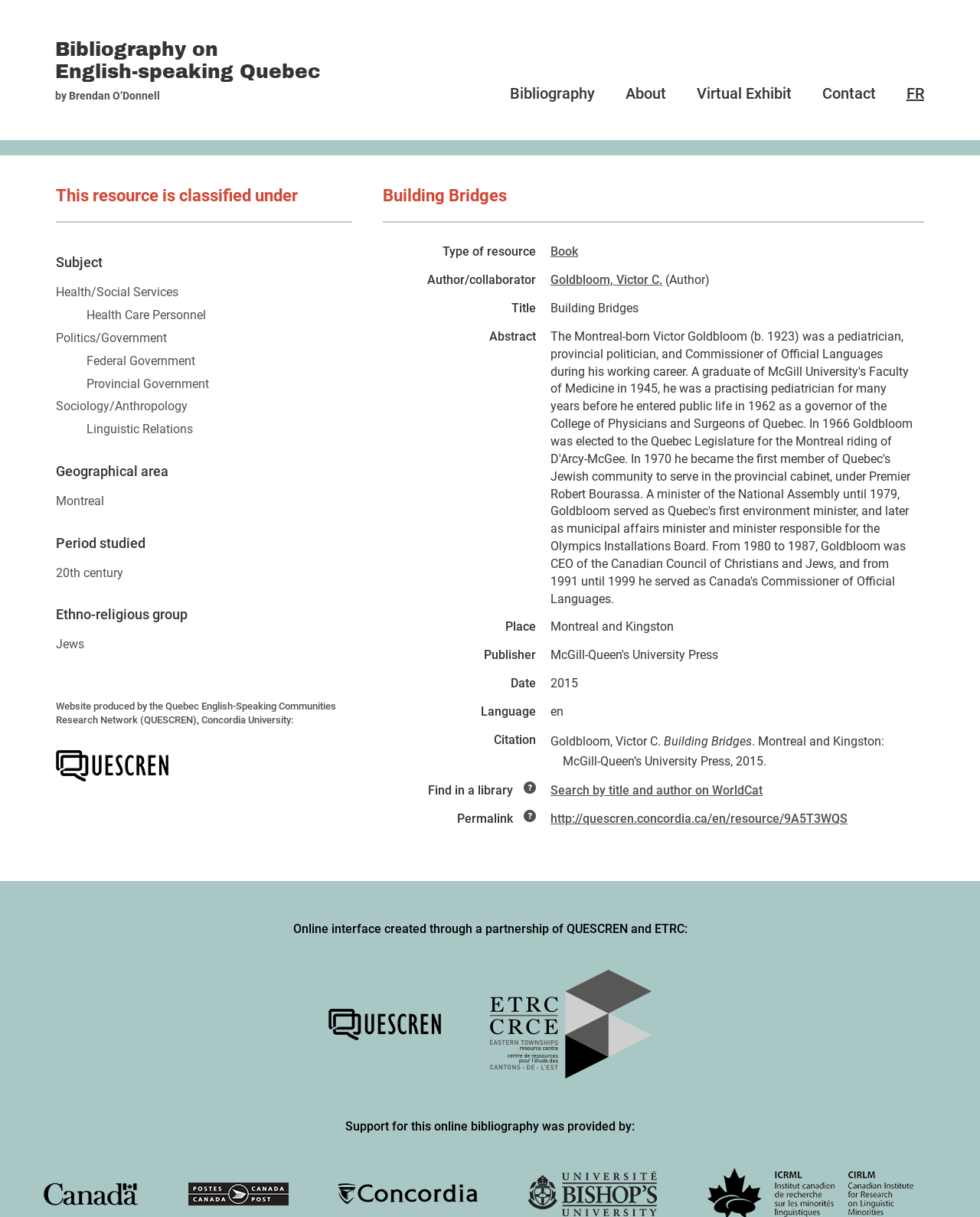Please find the bounding box coordinates of the element's region to be clicked to carry out this instruction: "Click on the 'Bibliography' link".

[0.52, 0.07, 0.607, 0.115]